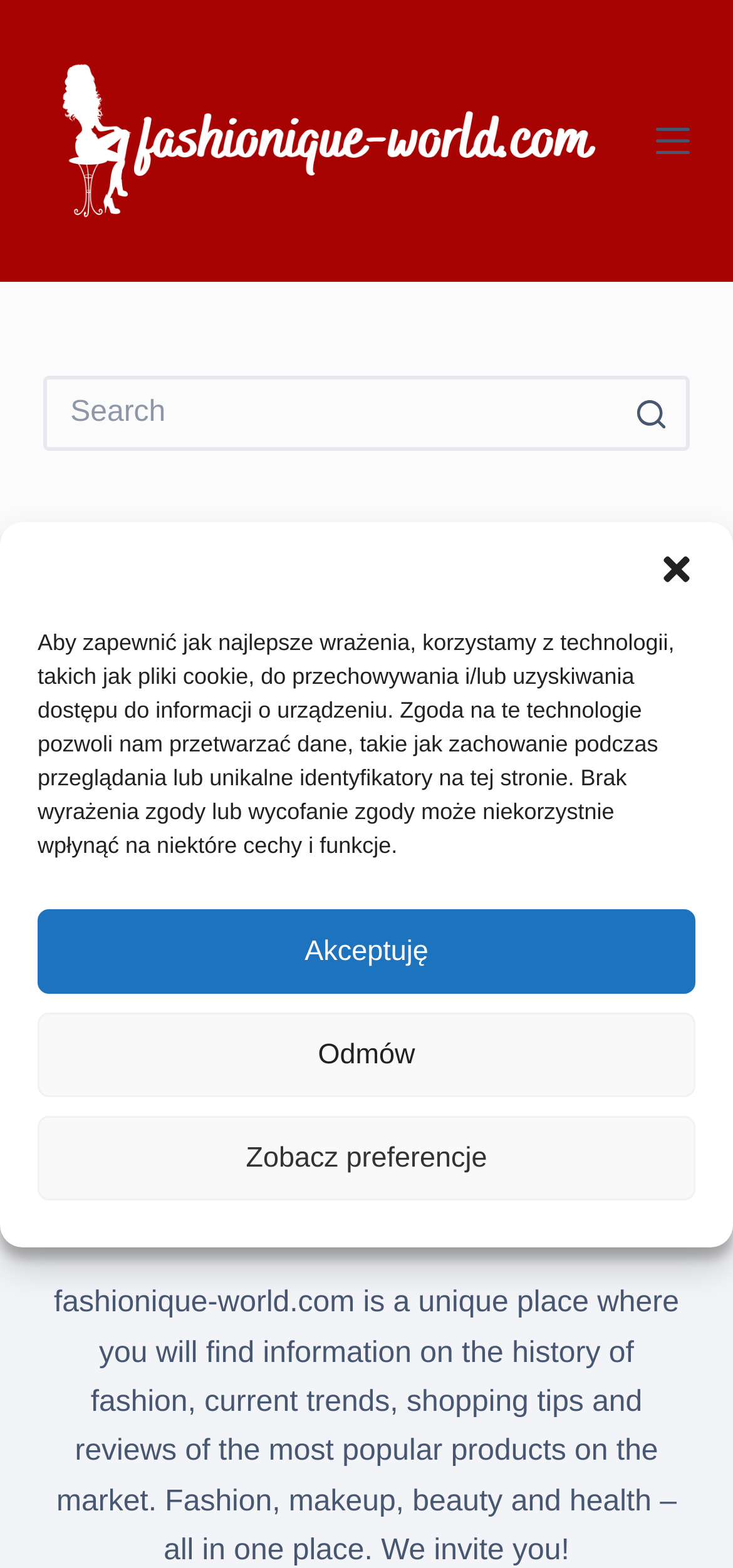Determine the bounding box coordinates of the clickable area required to perform the following instruction: "Read the popular entry about photo-driven social media". The coordinates should be represented as four float numbers between 0 and 1: [left, top, right, bottom].

[0.092, 0.436, 0.908, 0.5]